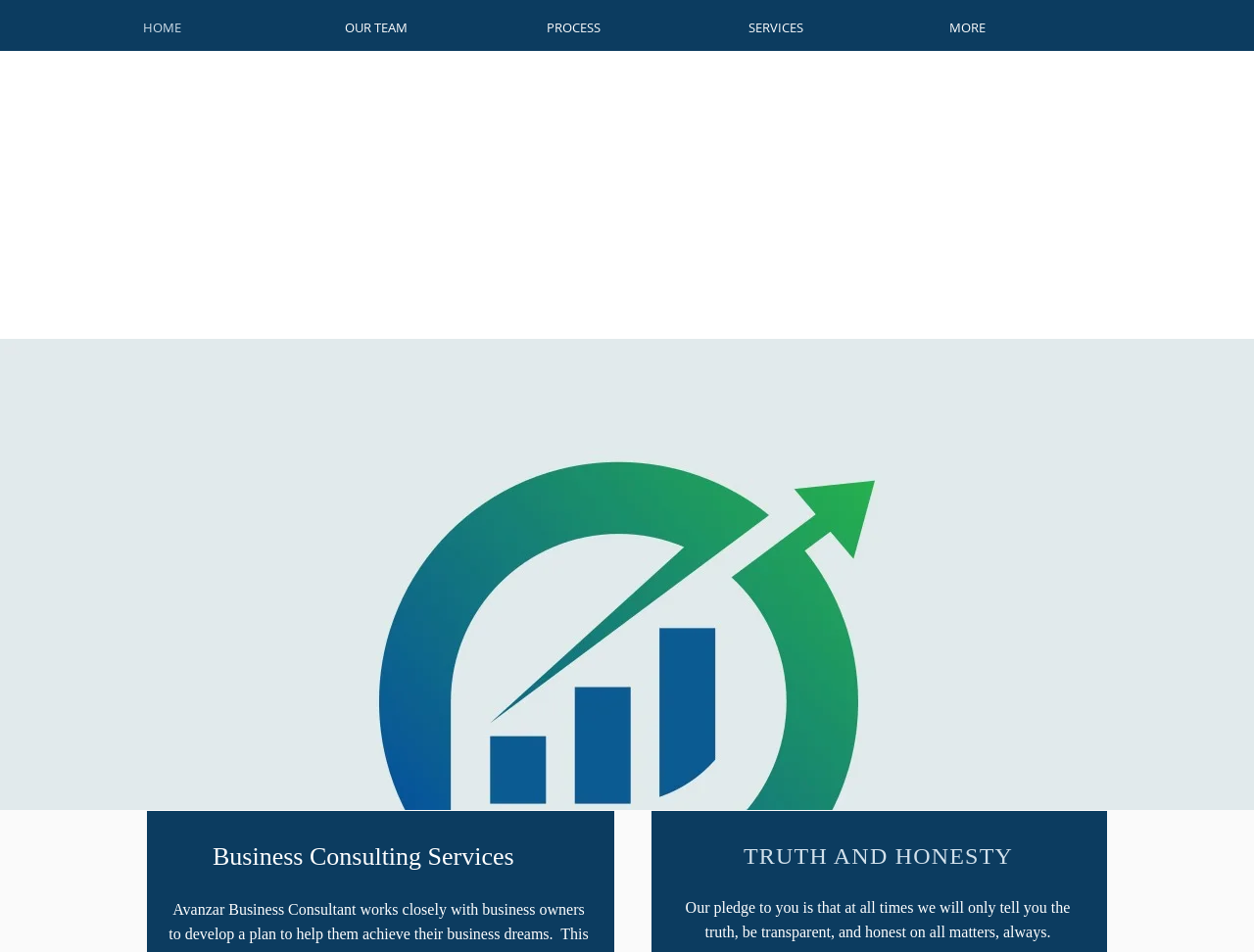Answer the question below using just one word or a short phrase: 
How many main navigation links are there?

5